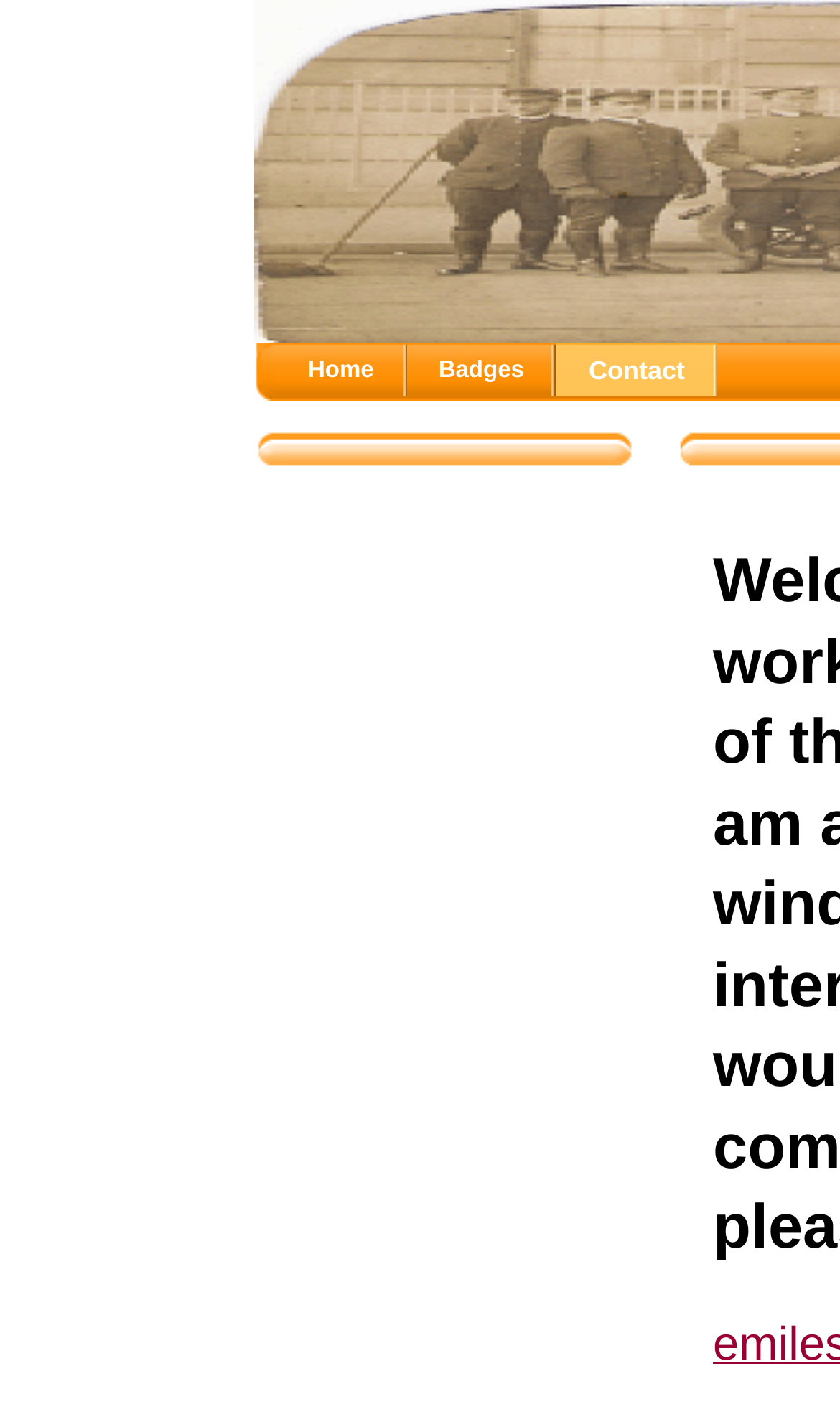Determine the bounding box coordinates (top-left x, top-left y, bottom-right x, bottom-right y) of the UI element described in the following text: Contact

[0.662, 0.243, 0.854, 0.281]